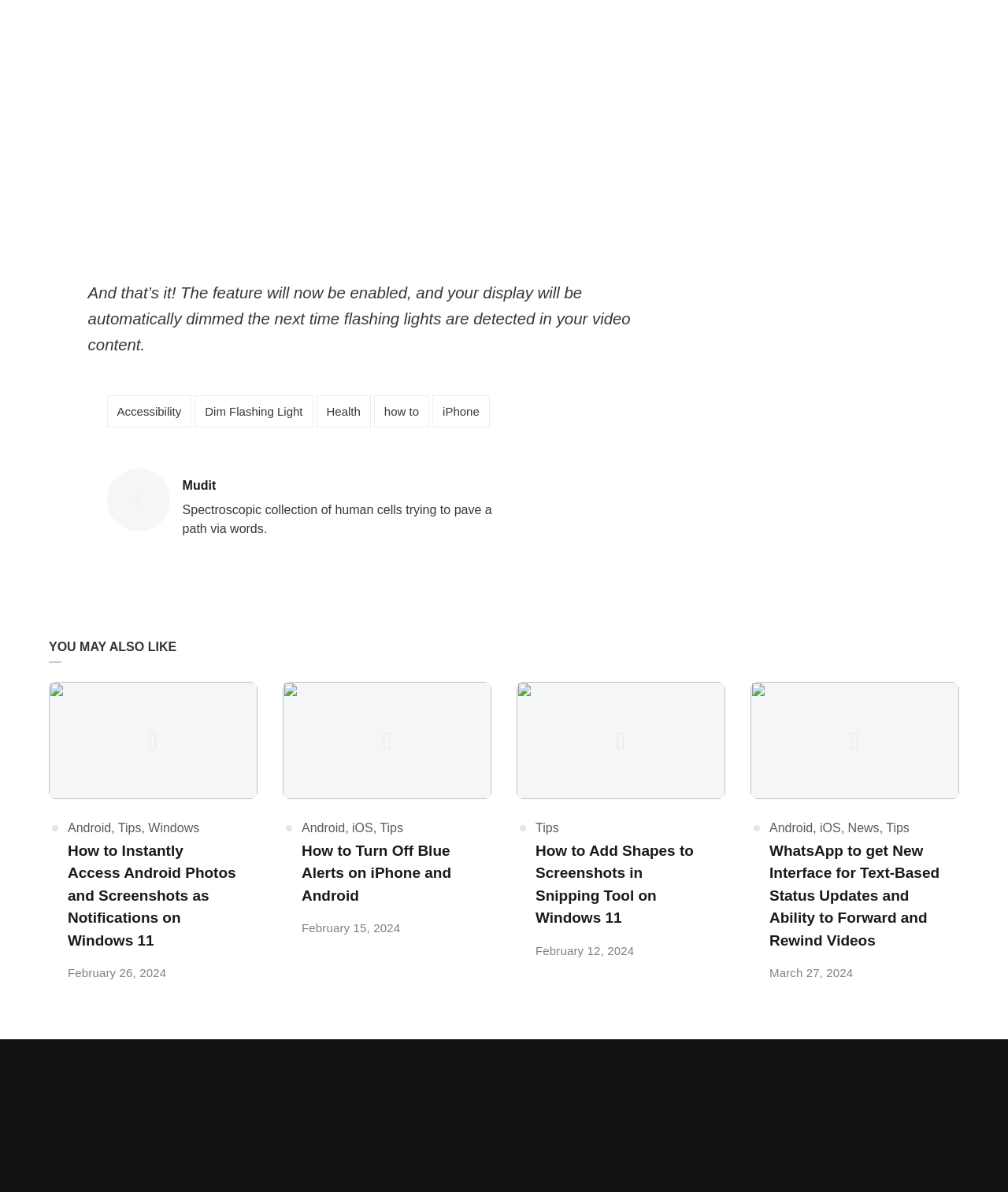What is the category of the first article?
Based on the visual information, provide a detailed and comprehensive answer.

The category of the first article is mentioned as 'Category' in the static text element. The category is further specified as 'Android, Tips' in the link elements that follow.